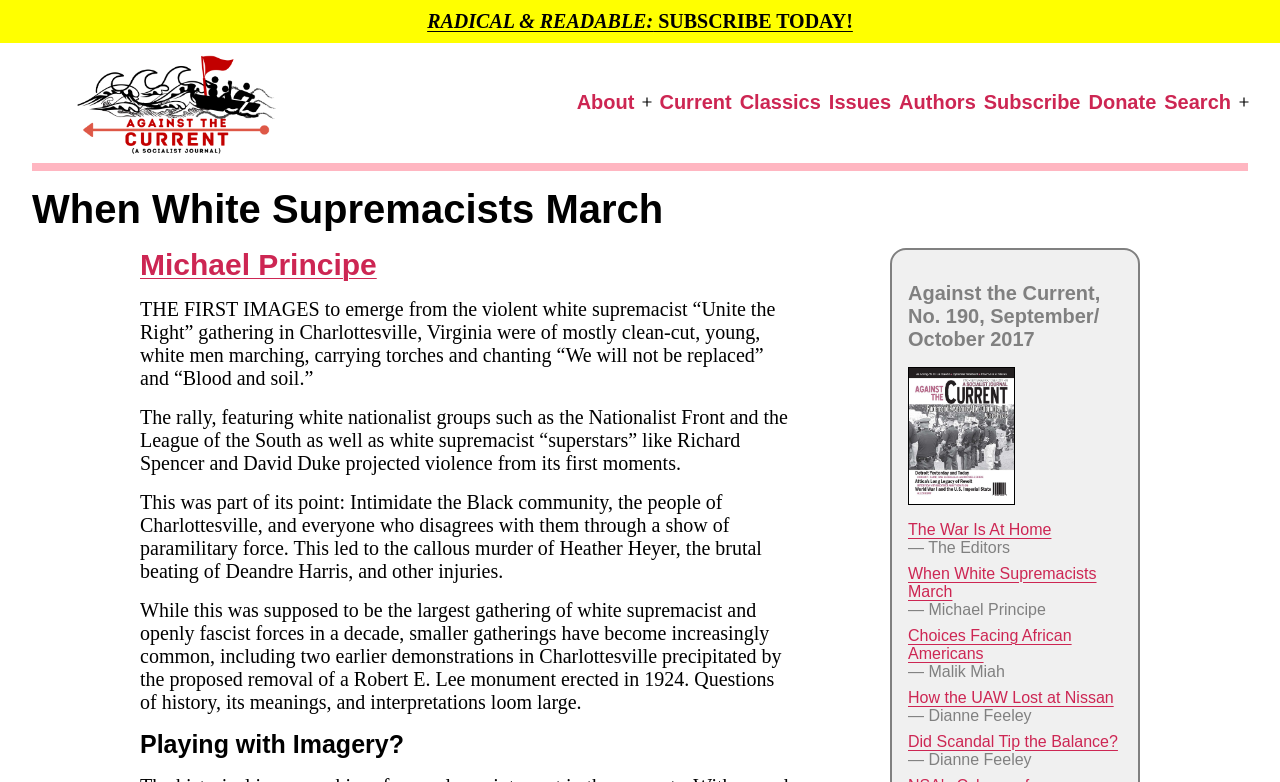Please answer the following question using a single word or phrase: What is the name of the publication?

Against the Current